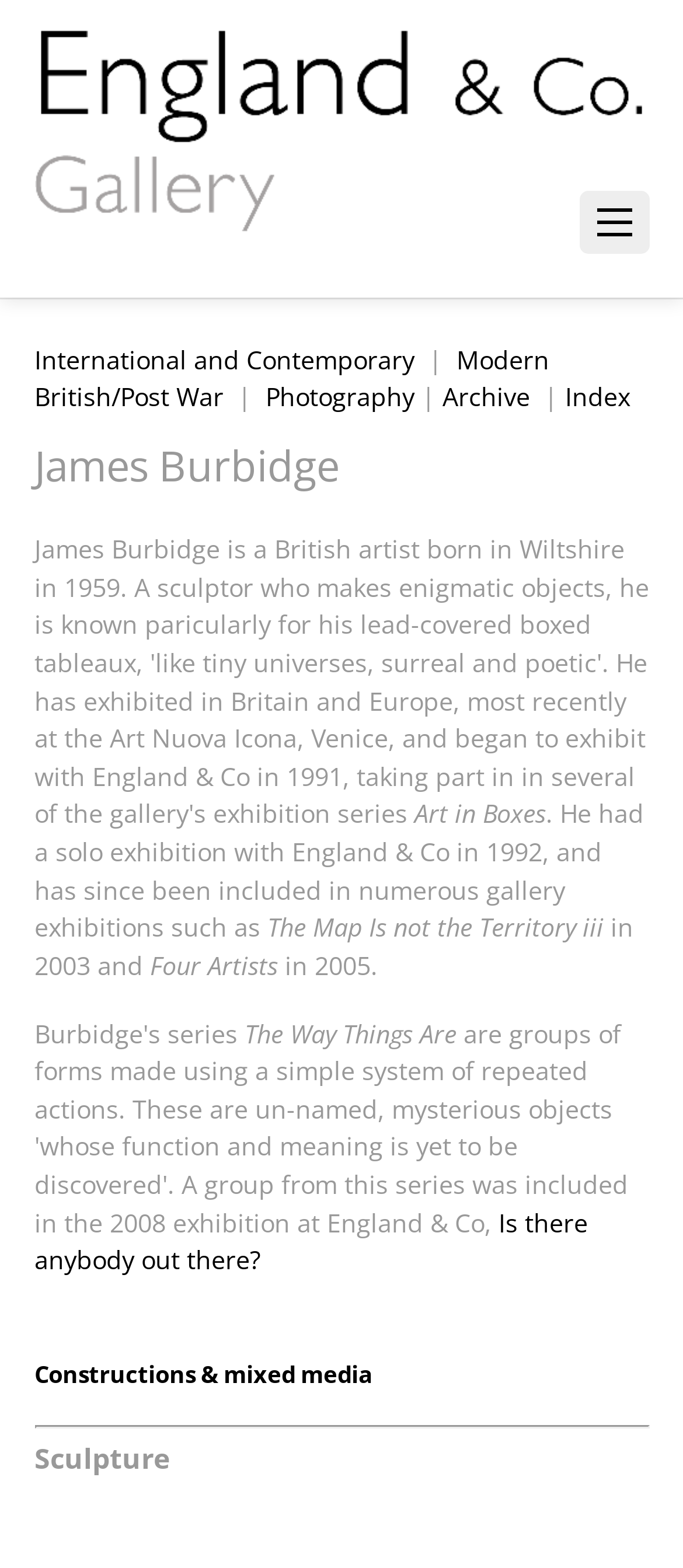Kindly determine the bounding box coordinates for the clickable area to achieve the given instruction: "visit England & Co Gallery".

[0.05, 0.099, 0.947, 0.15]